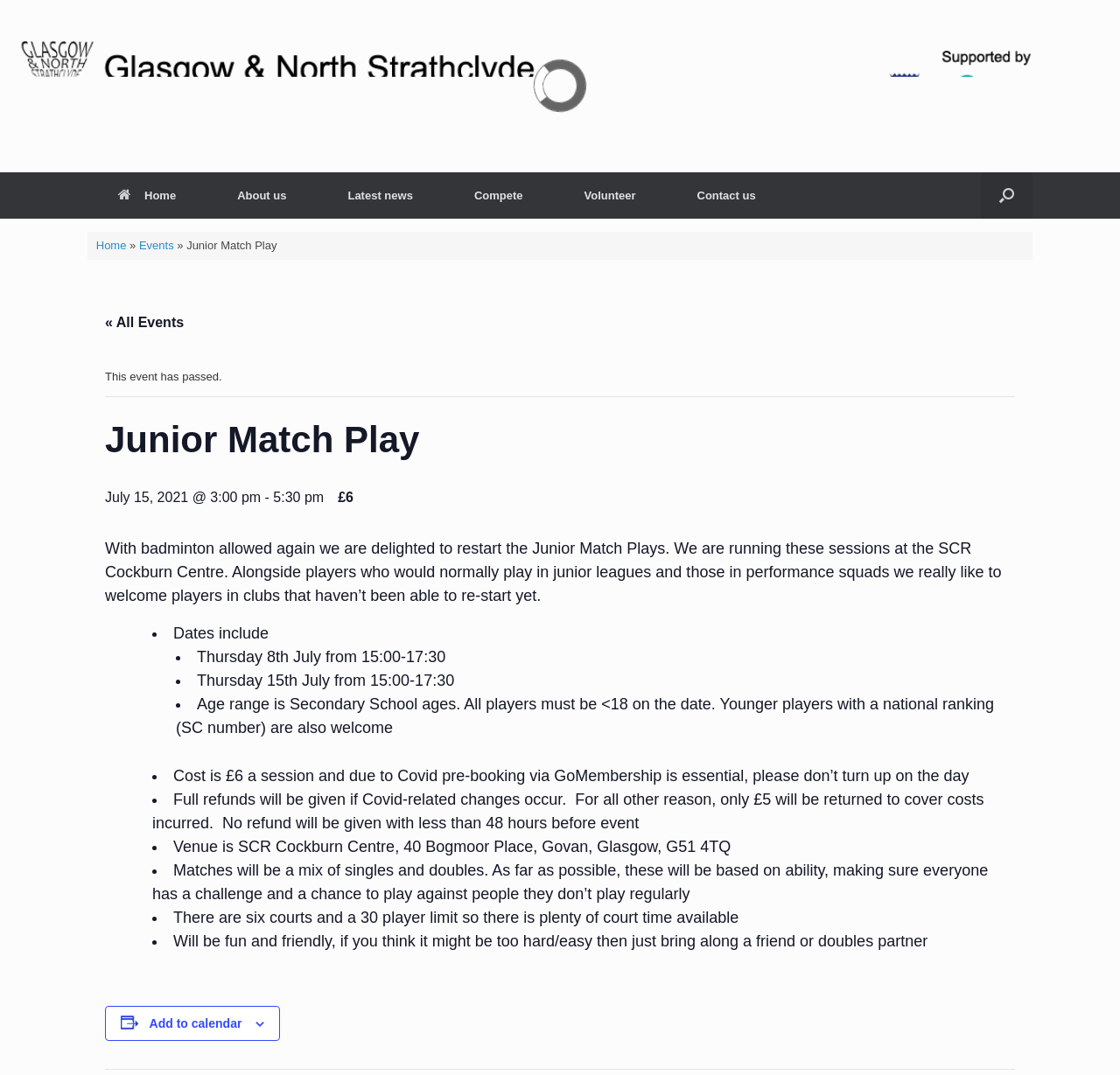How much does each session cost?
Using the picture, provide a one-word or short phrase answer.

£6